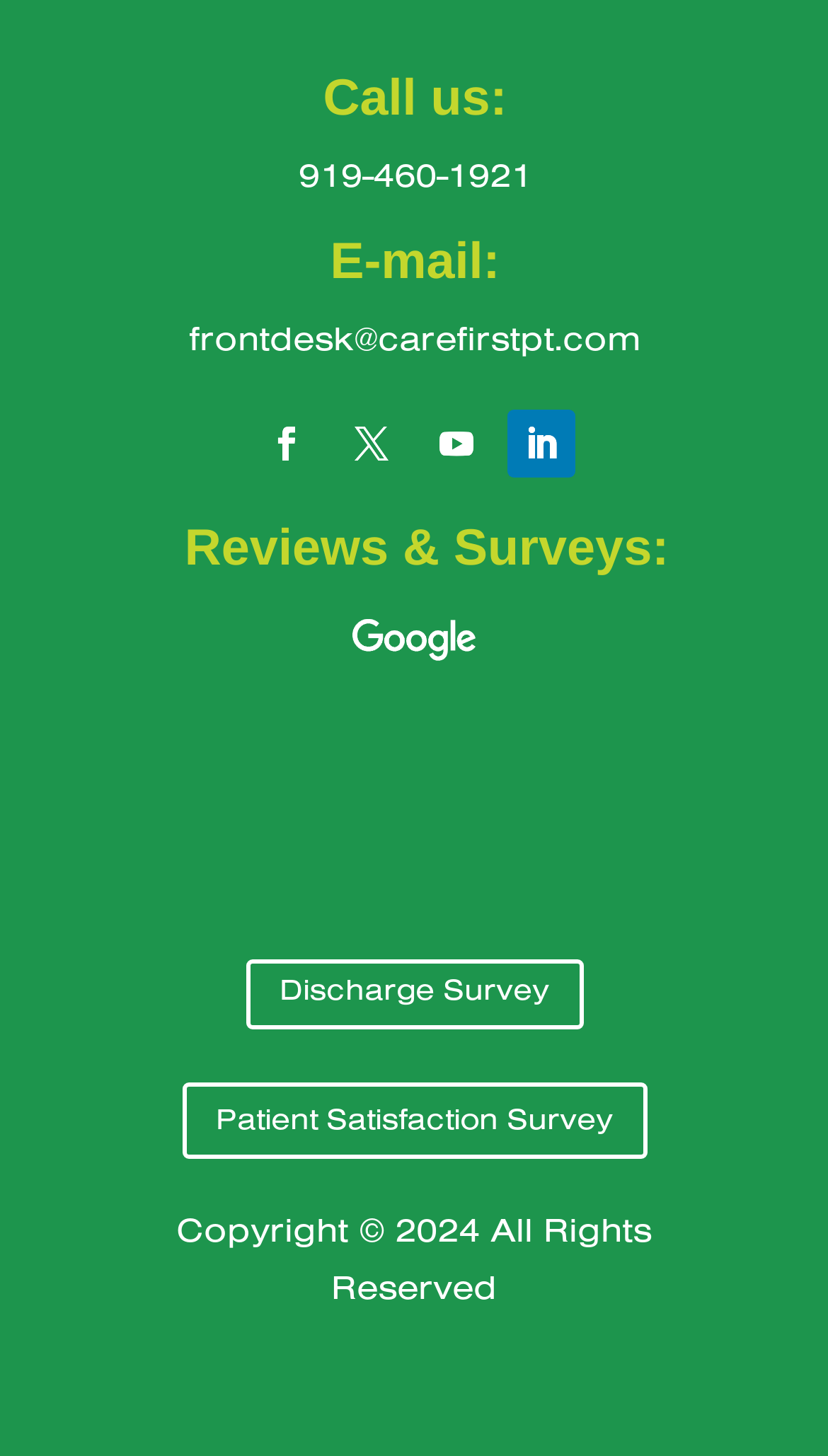Please determine the bounding box coordinates of the section I need to click to accomplish this instruction: "View reviews and surveys".

[0.192, 0.361, 0.838, 0.41]